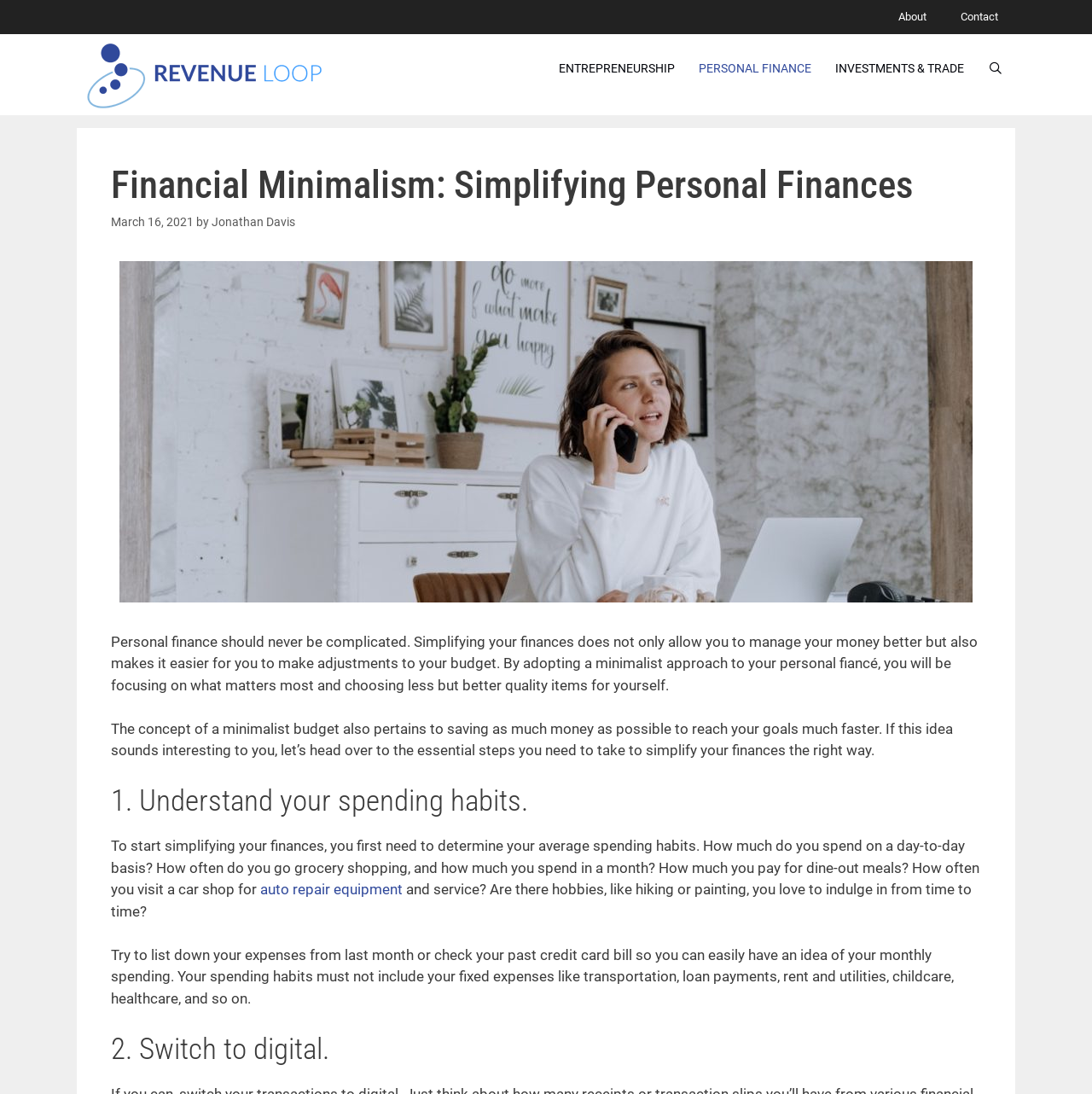What is the image on the webpage about?
Please provide a comprehensive answer based on the visual information in the image.

The image on the webpage appears to be a picture of an employee working from home, which is likely used to illustrate the concept of personal finance and simplicity.